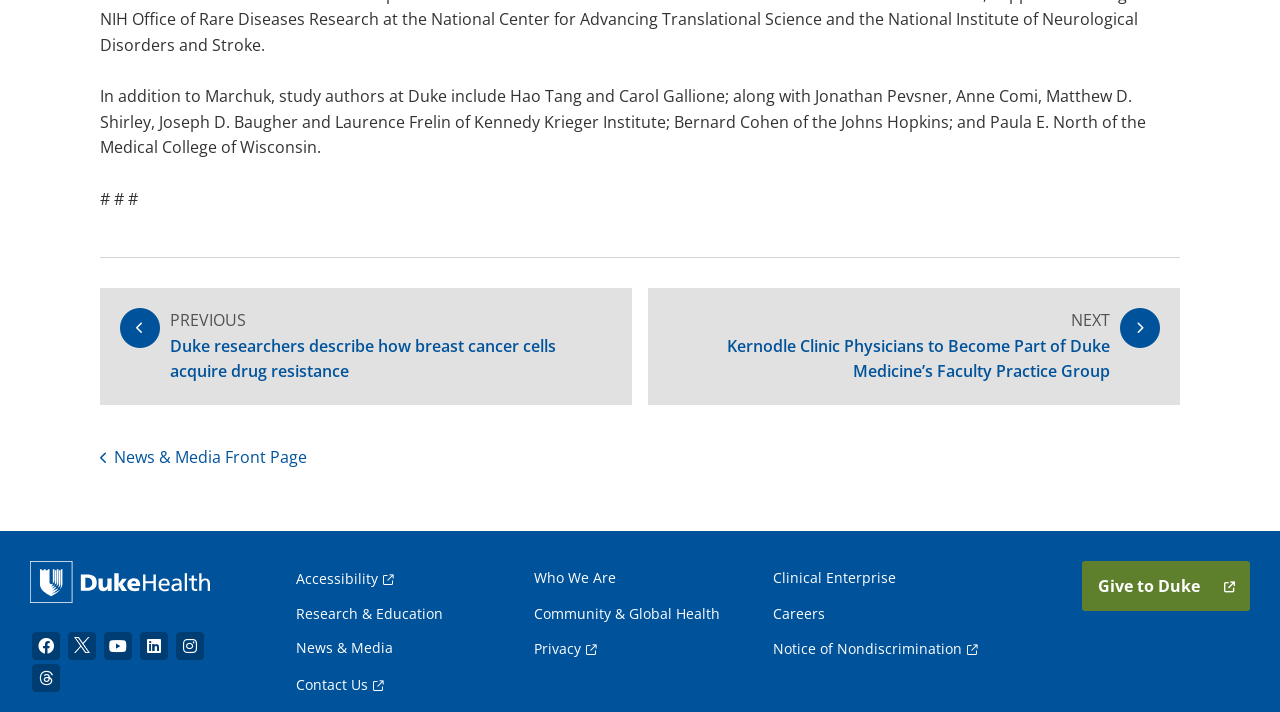Answer the question with a single word or phrase: 
How many navigation links are there in the footer?

7